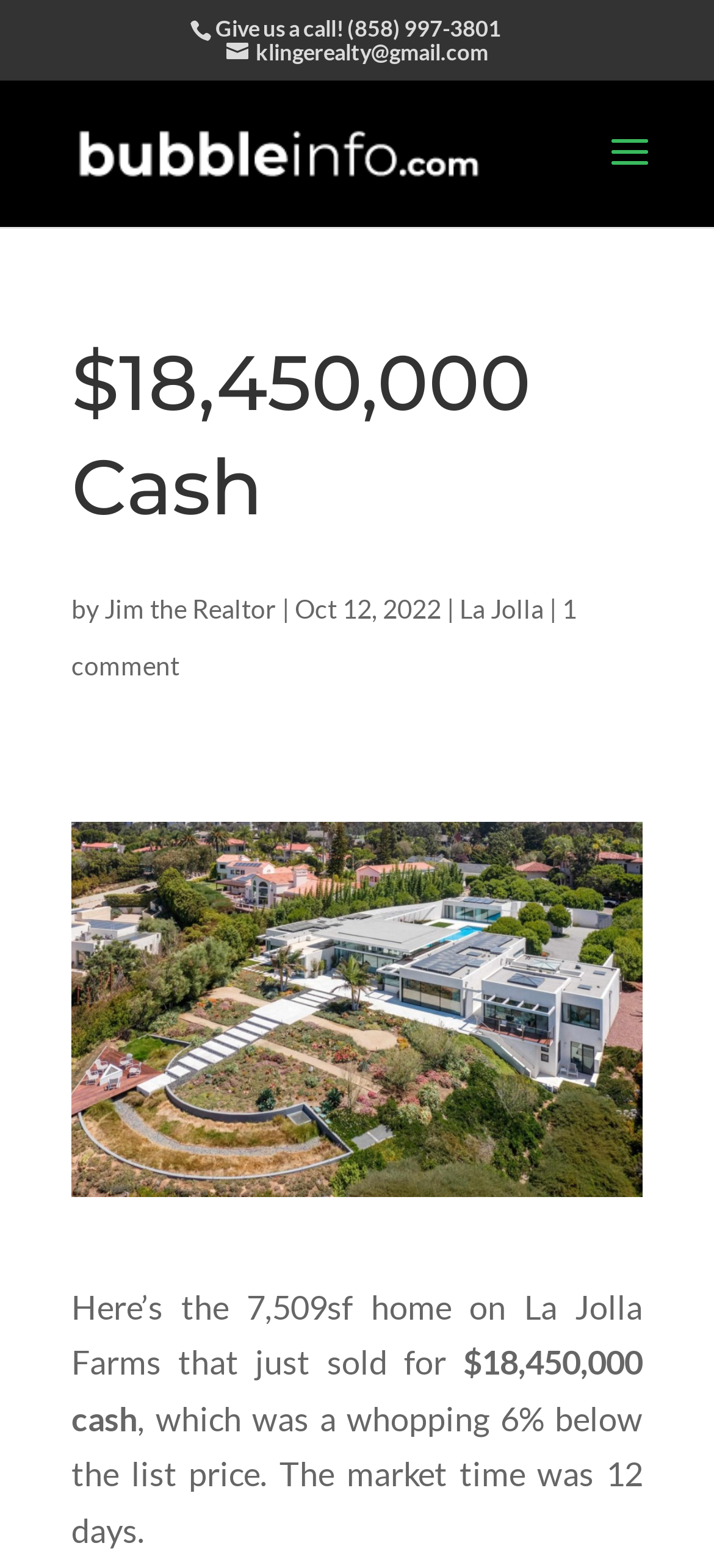Given the description of the UI element: "1 comment", predict the bounding box coordinates in the form of [left, top, right, bottom], with each value being a float between 0 and 1.

[0.1, 0.379, 0.808, 0.434]